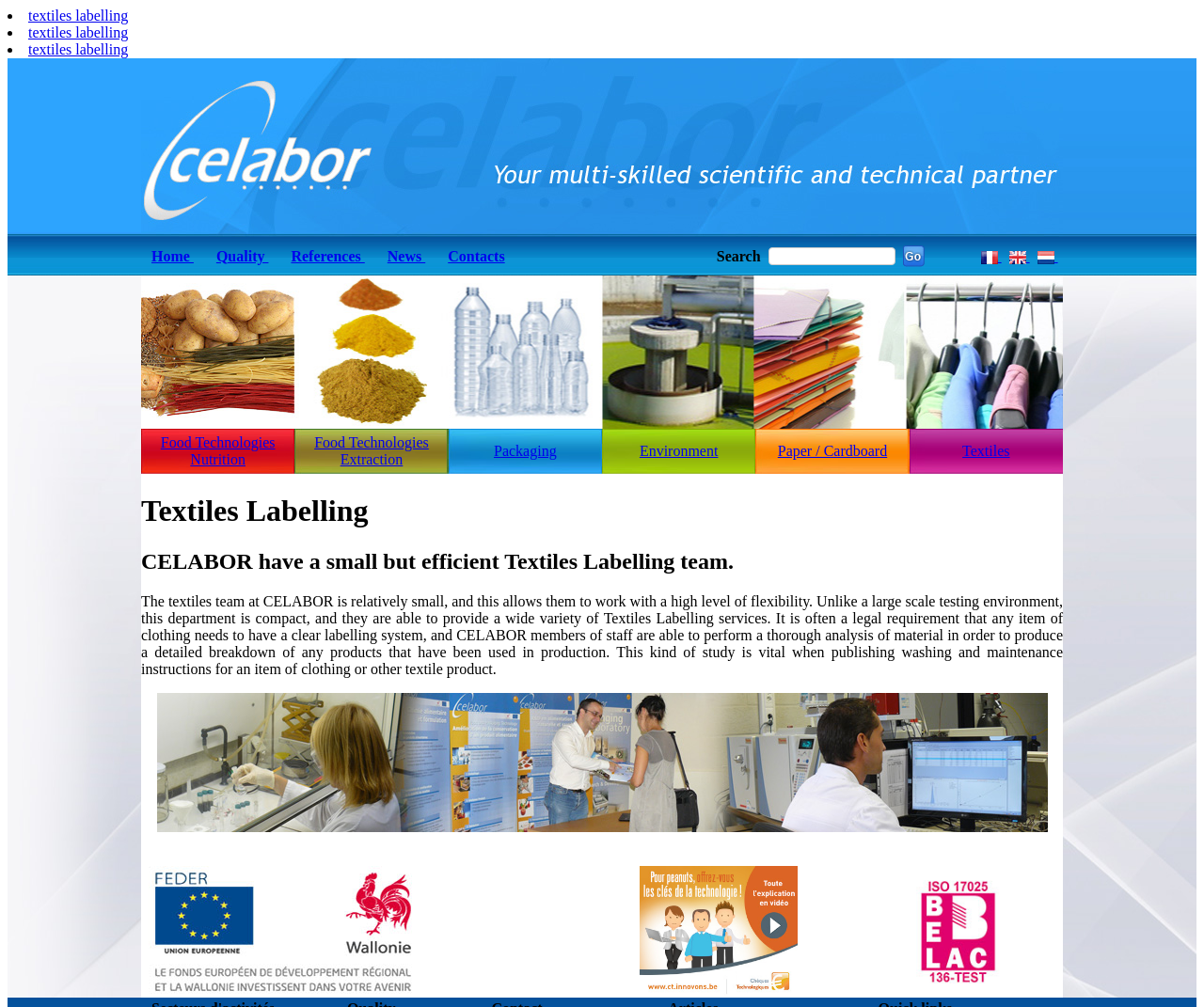Please determine the bounding box coordinates of the element to click on in order to accomplish the following task: "click the Home link". Ensure the coordinates are four float numbers ranging from 0 to 1, i.e., [left, top, right, bottom].

[0.126, 0.246, 0.161, 0.262]